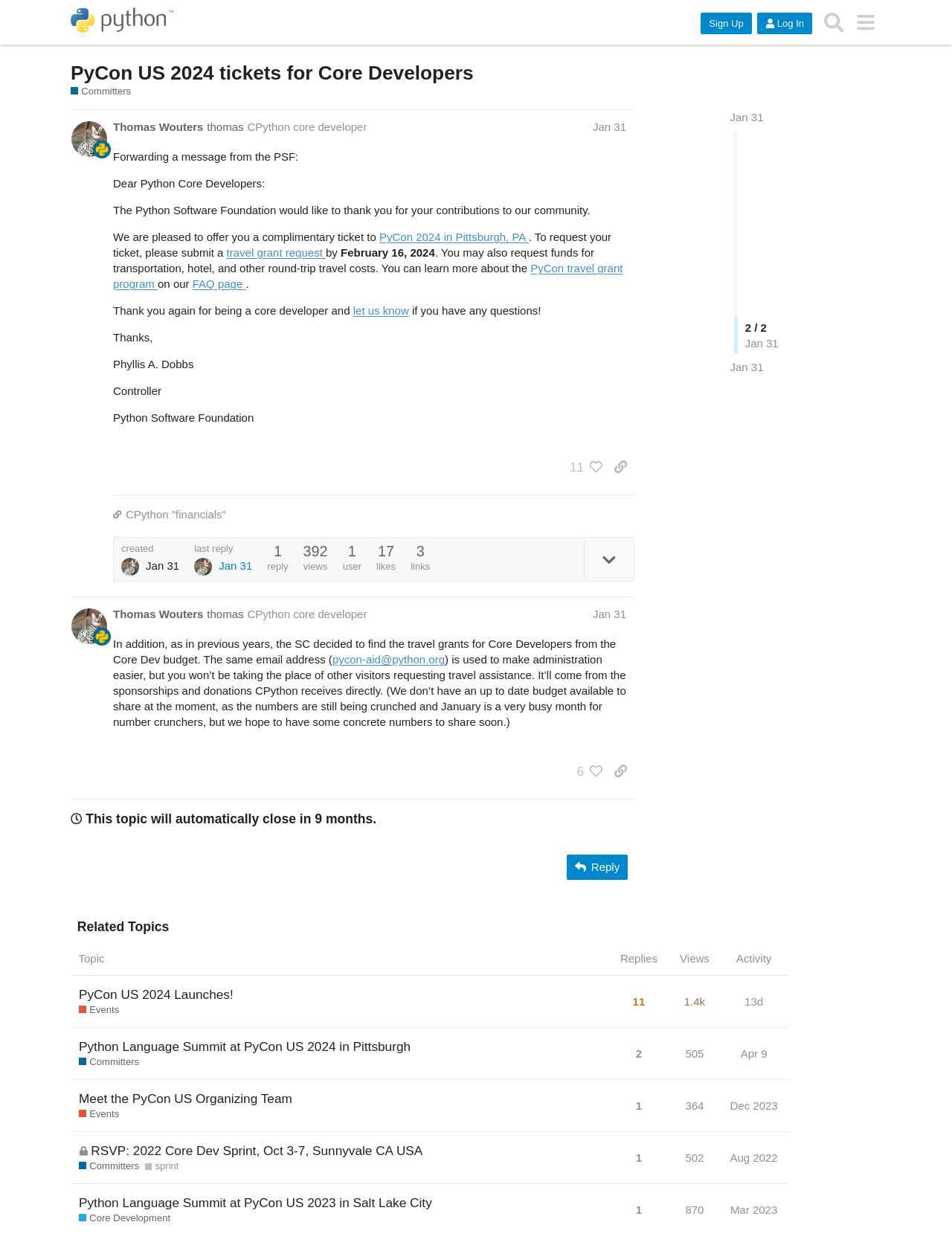From the webpage screenshot, identify the region described by travel grant request 16. Provide the bounding box coordinates as (top-left x, top-left y, bottom-right x, bottom-right y), with each value being a floating point number between 0 and 1.

[0.238, 0.196, 0.342, 0.207]